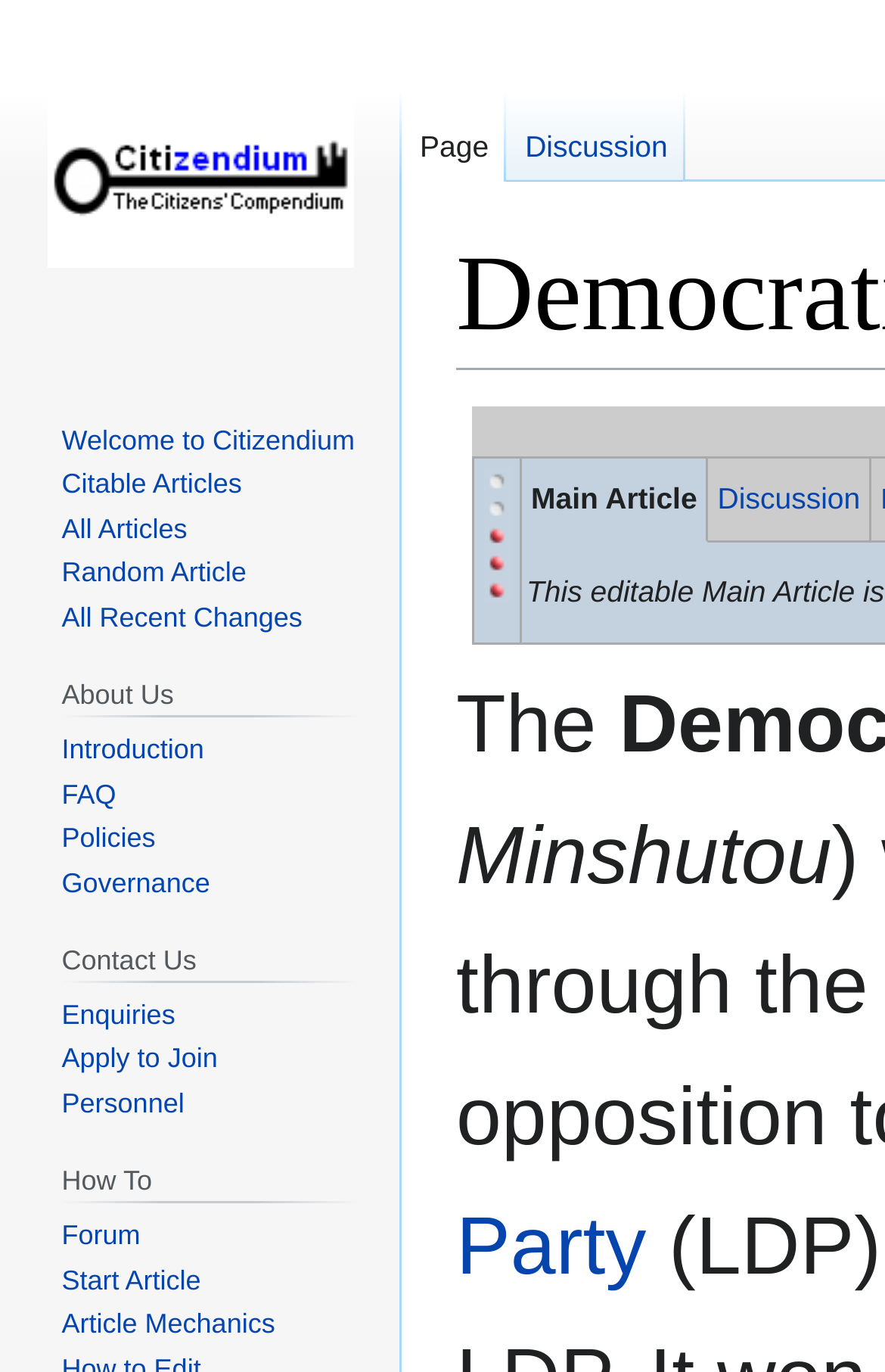Please find the bounding box coordinates of the element that must be clicked to perform the given instruction: "Visit the main page". The coordinates should be four float numbers from 0 to 1, i.e., [left, top, right, bottom].

[0.021, 0.0, 0.431, 0.265]